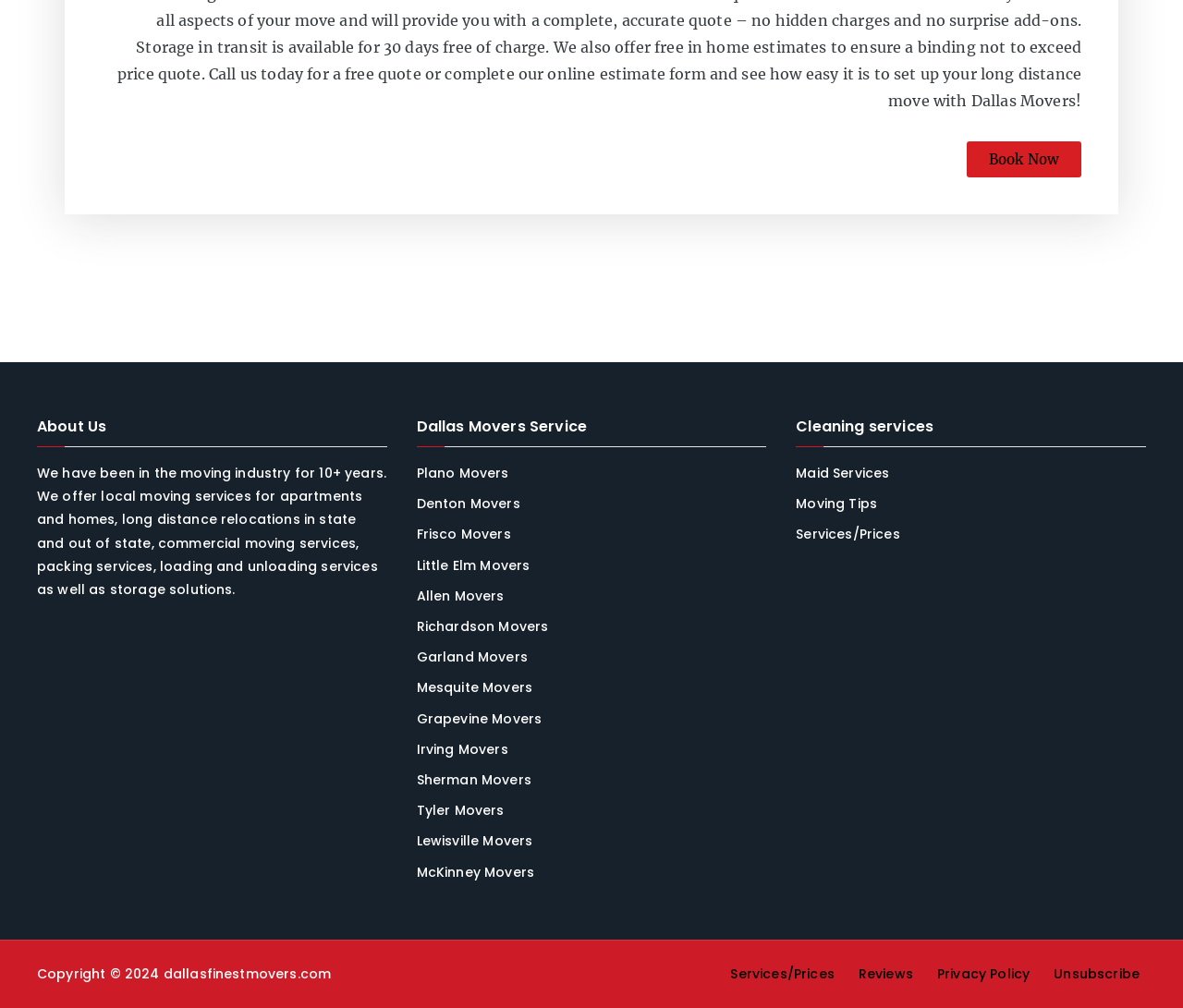Please identify the bounding box coordinates of the clickable element to fulfill the following instruction: "View Services and Prices". The coordinates should be four float numbers between 0 and 1, i.e., [left, top, right, bottom].

[0.612, 0.955, 0.711, 0.978]